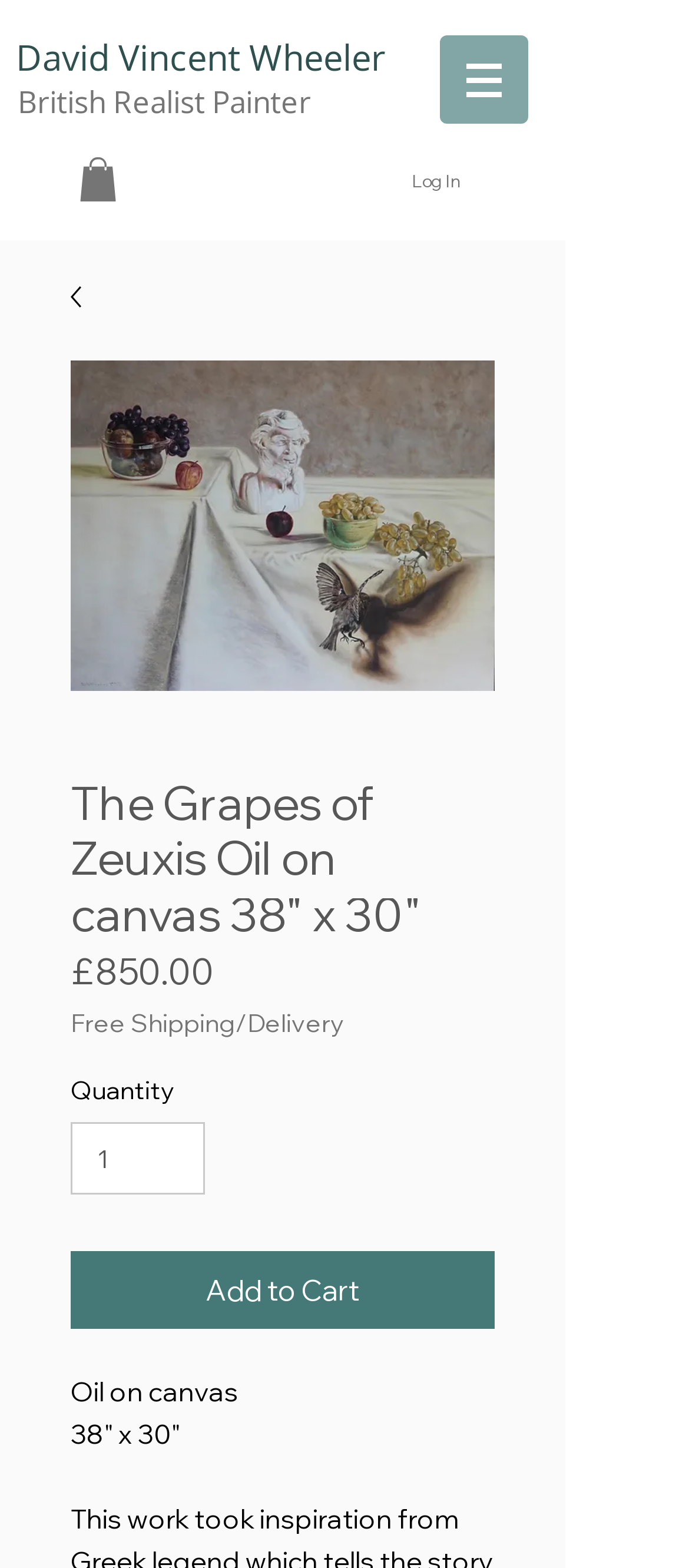What is the price of the painting?
Answer the question with as much detail as possible.

The question asks for the price of the painting, which can be found in the static text element with the text '£850.00'.